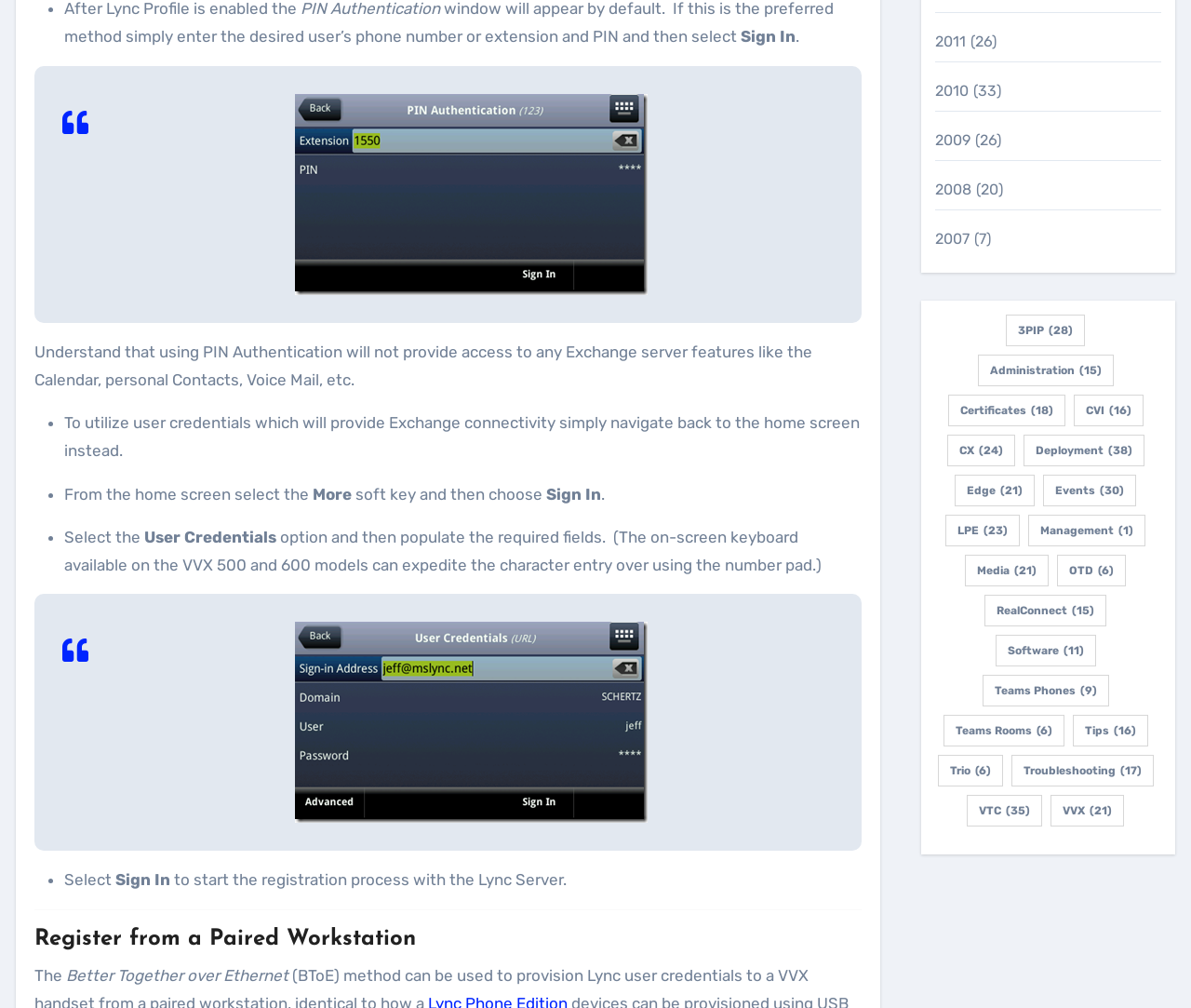Please identify the bounding box coordinates of where to click in order to follow the instruction: "Choose the '3PIP' link".

[0.845, 0.312, 0.911, 0.344]